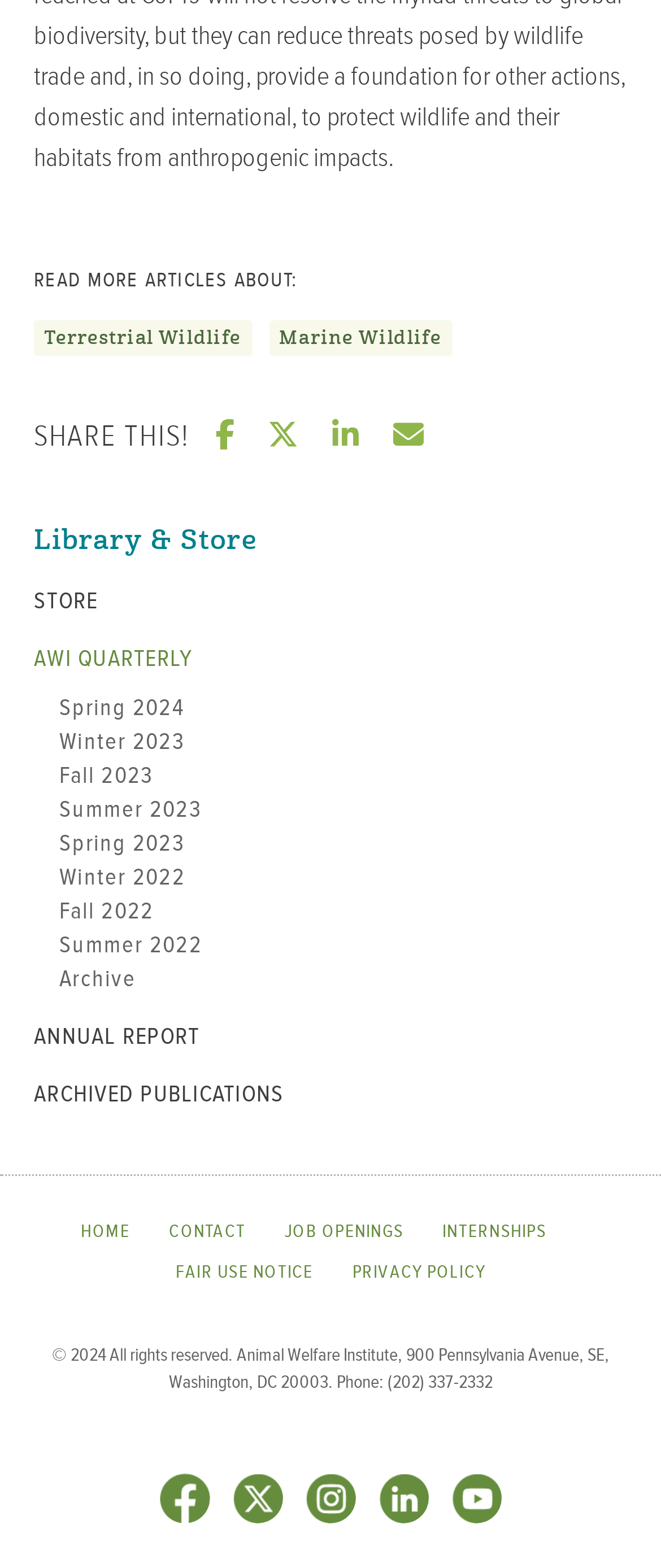Please locate the UI element described by "parent_node: ROUNDHOUSE title="Go"" and provide its bounding box coordinates.

None